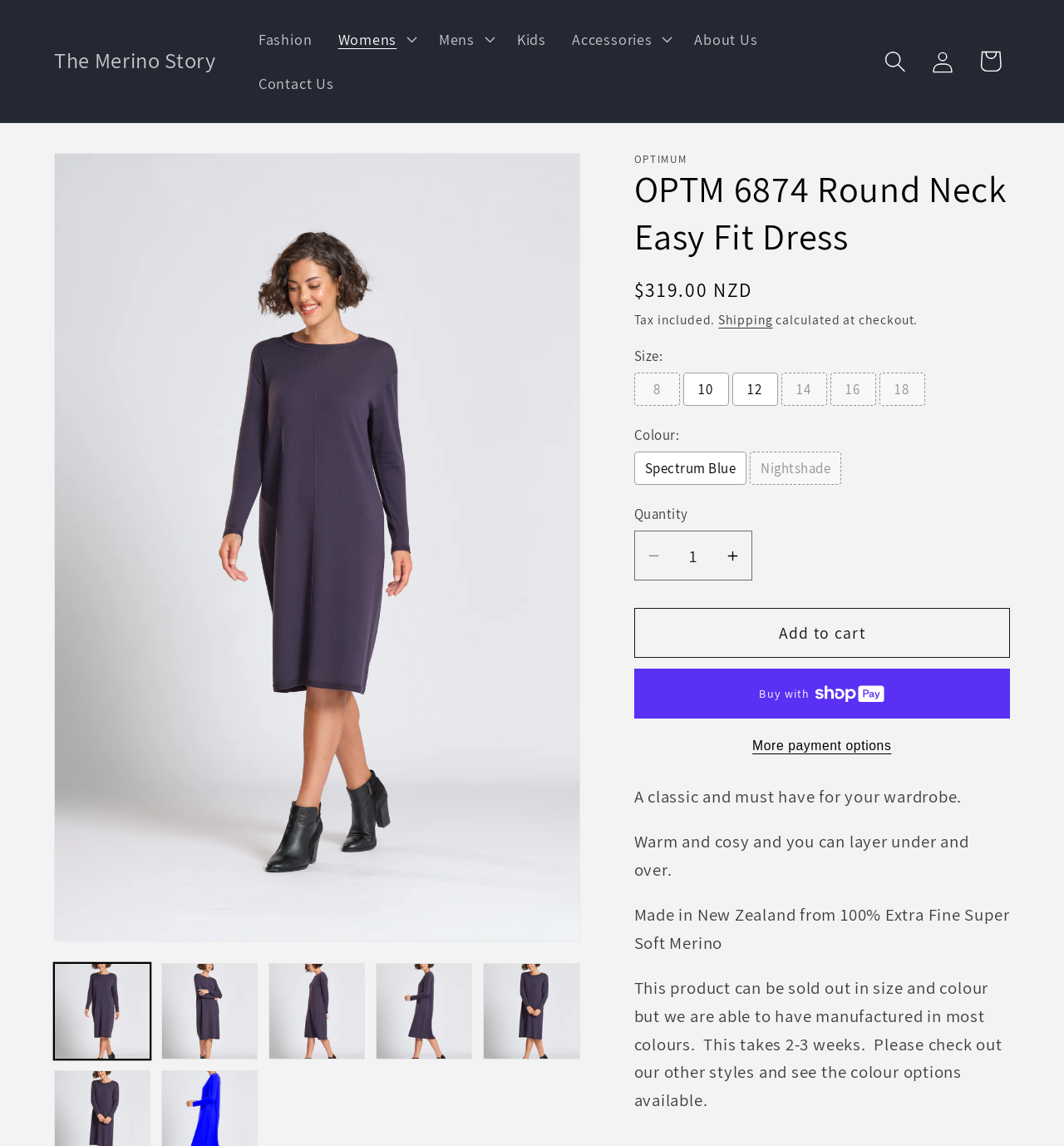Please determine the heading text of this webpage.

OPTM 6874 Round Neck Easy Fit Dress